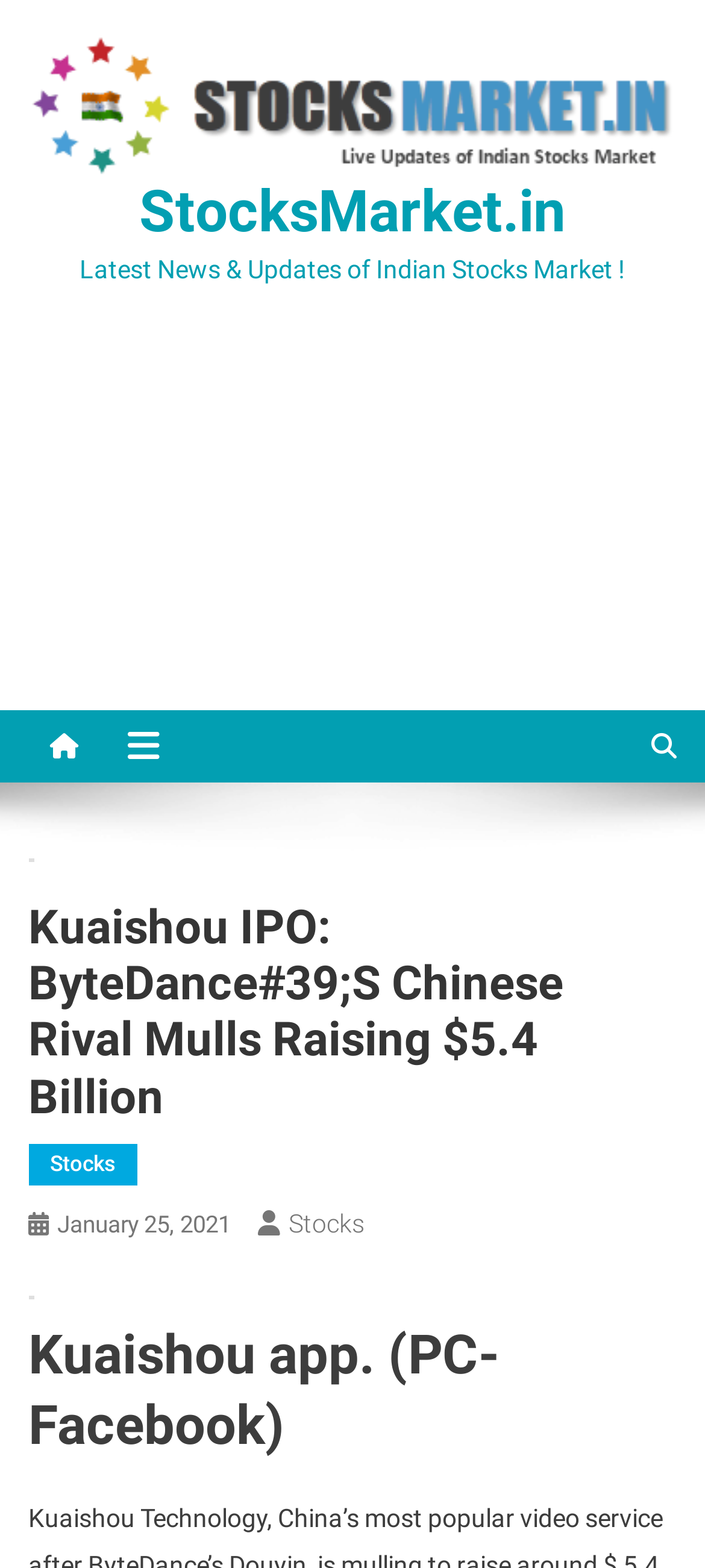Please determine the bounding box coordinates of the element to click on in order to accomplish the following task: "Click on the 'uf015' icon". Ensure the coordinates are four float numbers ranging from 0 to 1, i.e., [left, top, right, bottom].

[0.04, 0.453, 0.143, 0.499]